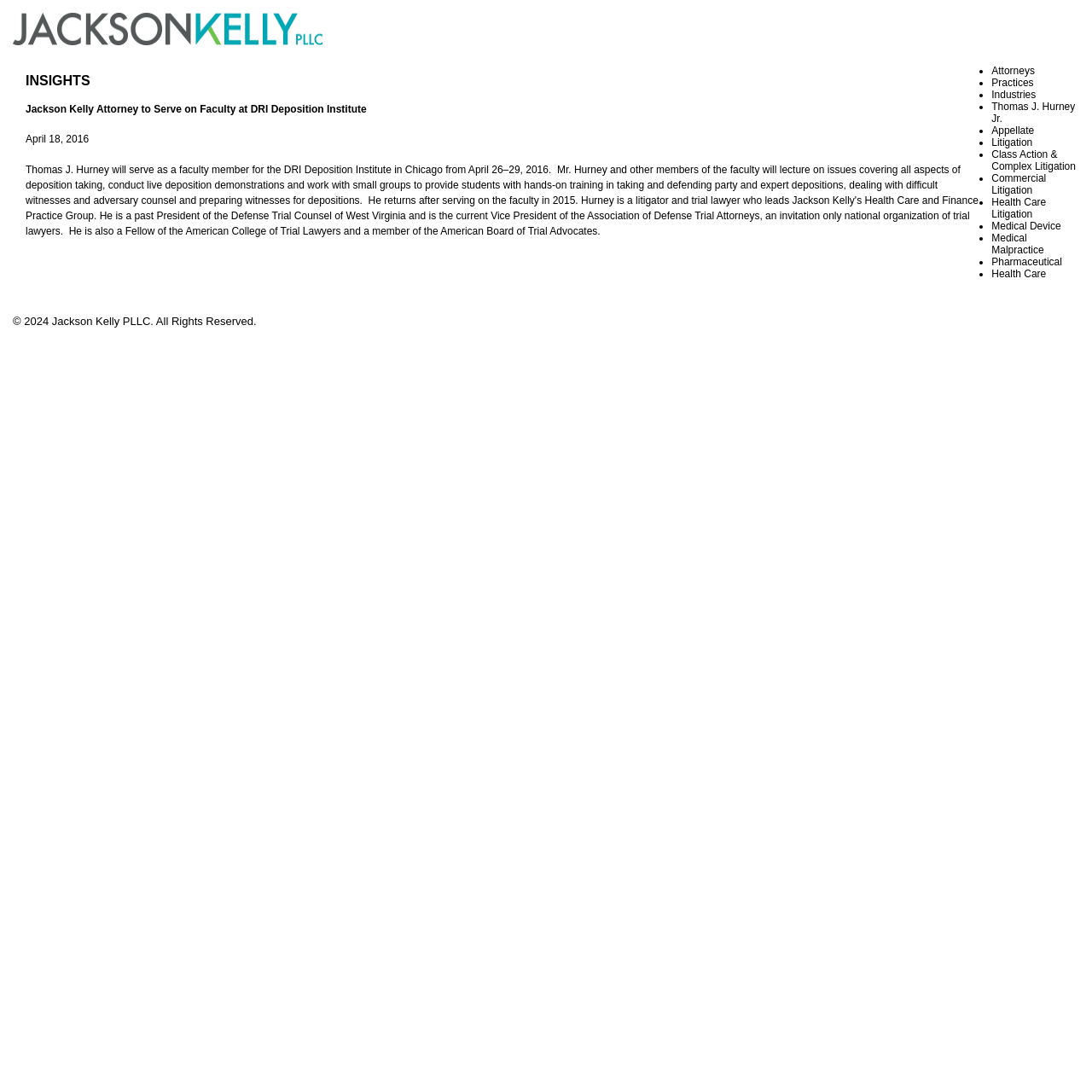Provide a short answer to the following question with just one word or phrase: What is the profession of Thomas J. Hurney?

Litigator and trial lawyer